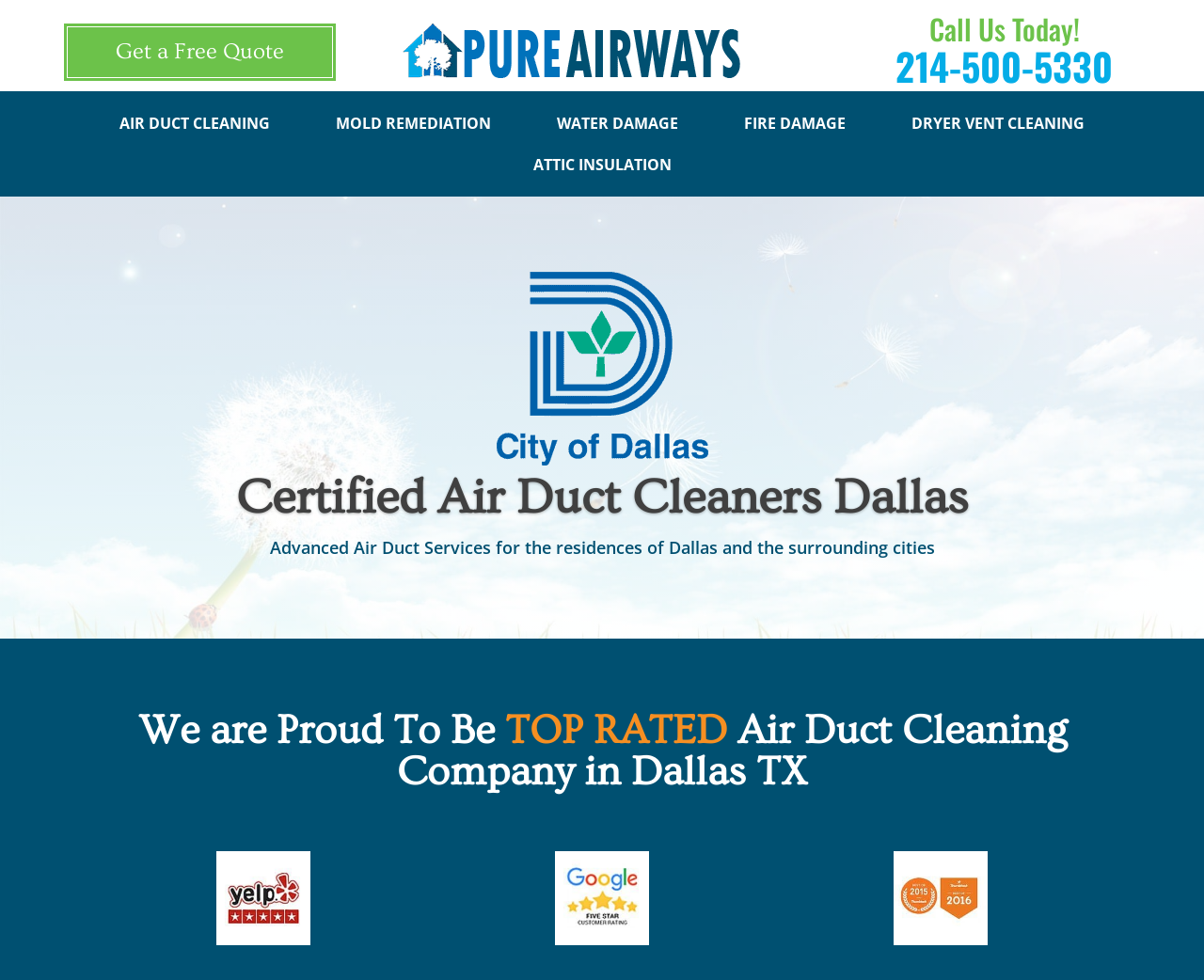Please identify the bounding box coordinates for the region that you need to click to follow this instruction: "Call us today".

[0.772, 0.008, 0.897, 0.051]